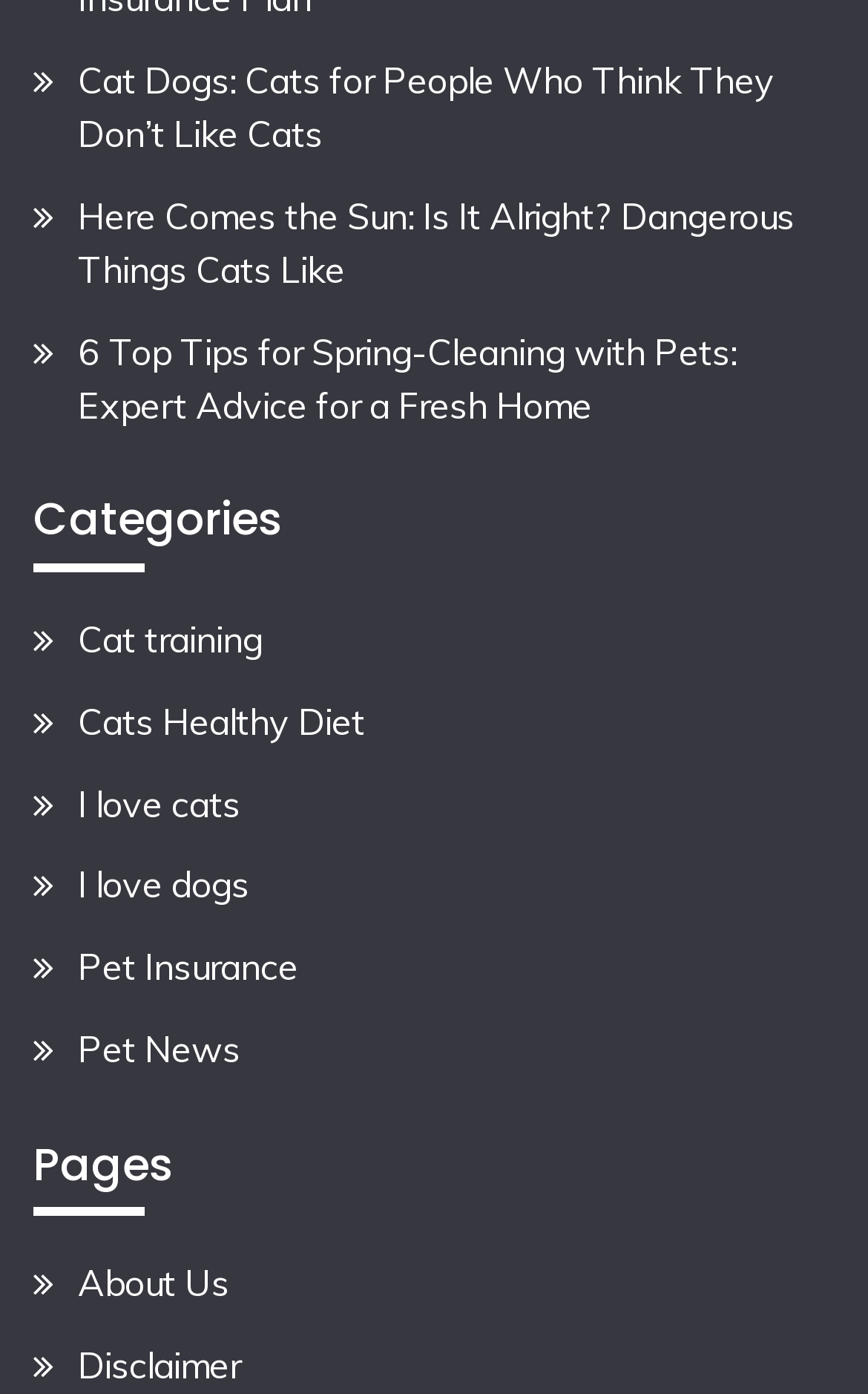What is the last link under the 'Pages' heading?
Answer the question with a single word or phrase by looking at the picture.

Disclaimer